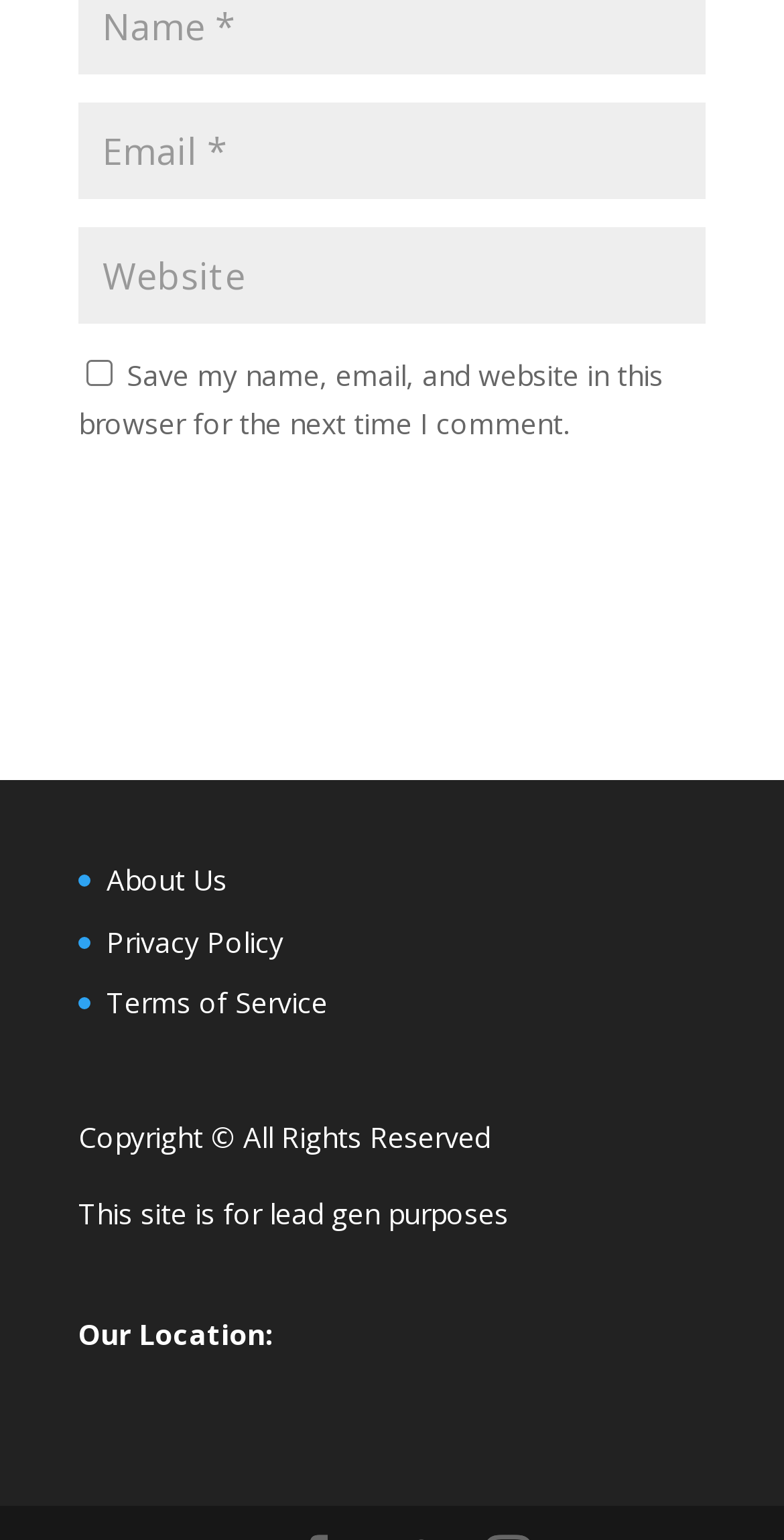What is the last piece of text on the page?
Use the image to answer the question with a single word or phrase.

Our Location: